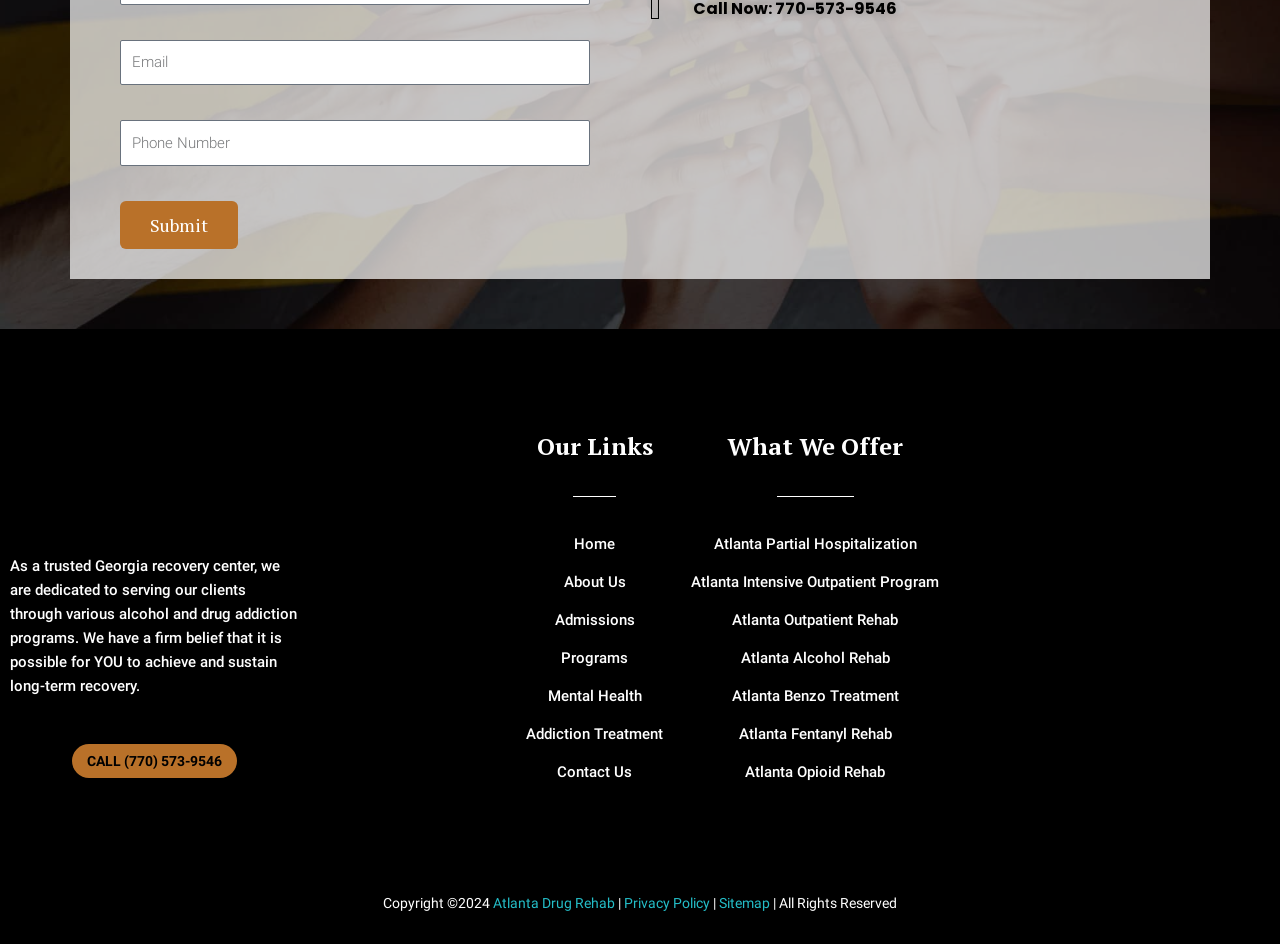Respond to the following query with just one word or a short phrase: 
What is the purpose of the 'Submit' button?

To submit form